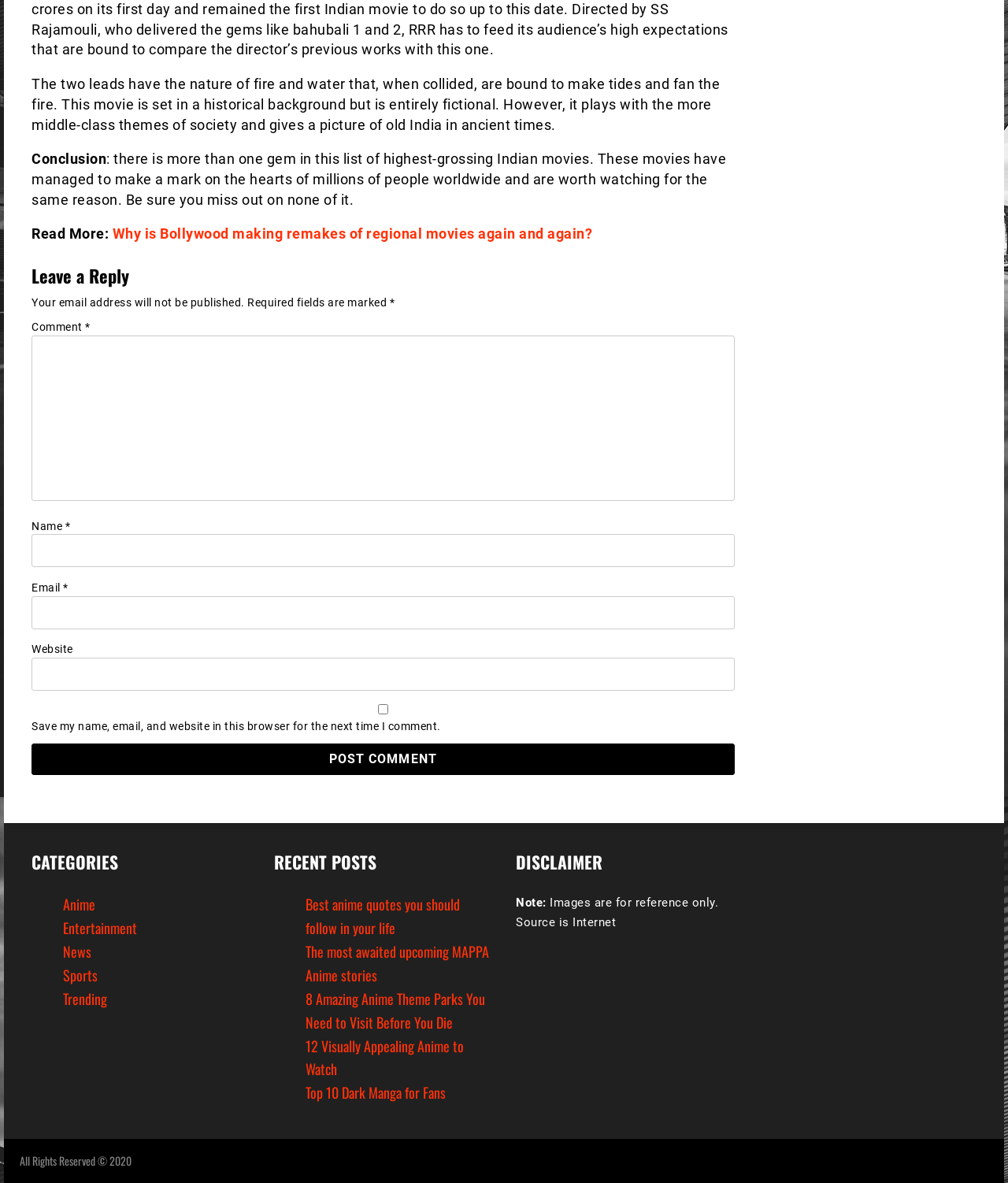What is the purpose of the comment section?
Give a thorough and detailed response to the question.

The comment section is labeled as 'Leave a Reply' and contains fields for users to input their name, email, and website, as well as a text box to write their comment. This suggests that the purpose of the comment section is to allow users to leave a reply or comment on the article.